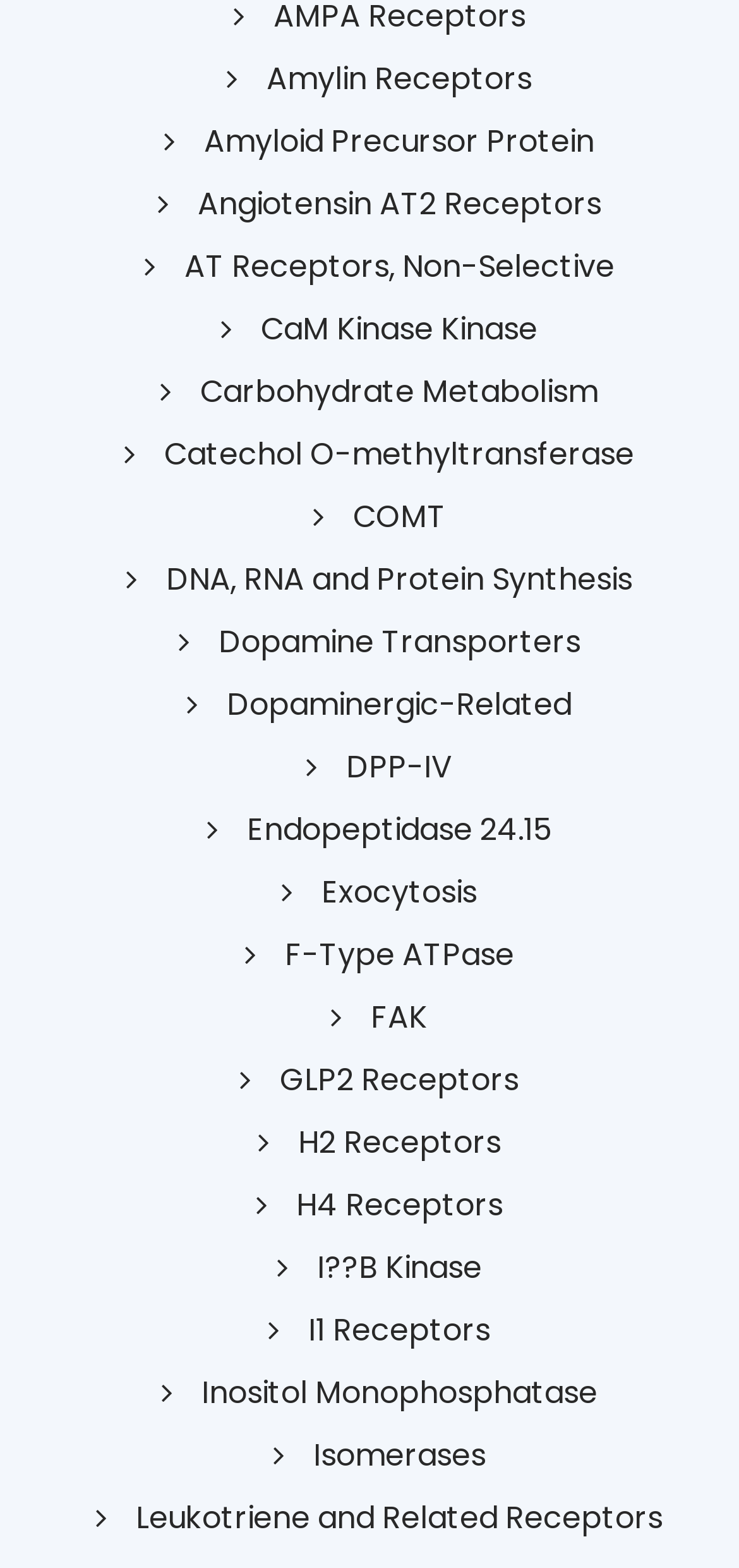Highlight the bounding box coordinates of the element you need to click to perform the following instruction: "Explore Dopamine Transporters."

[0.242, 0.395, 0.785, 0.423]